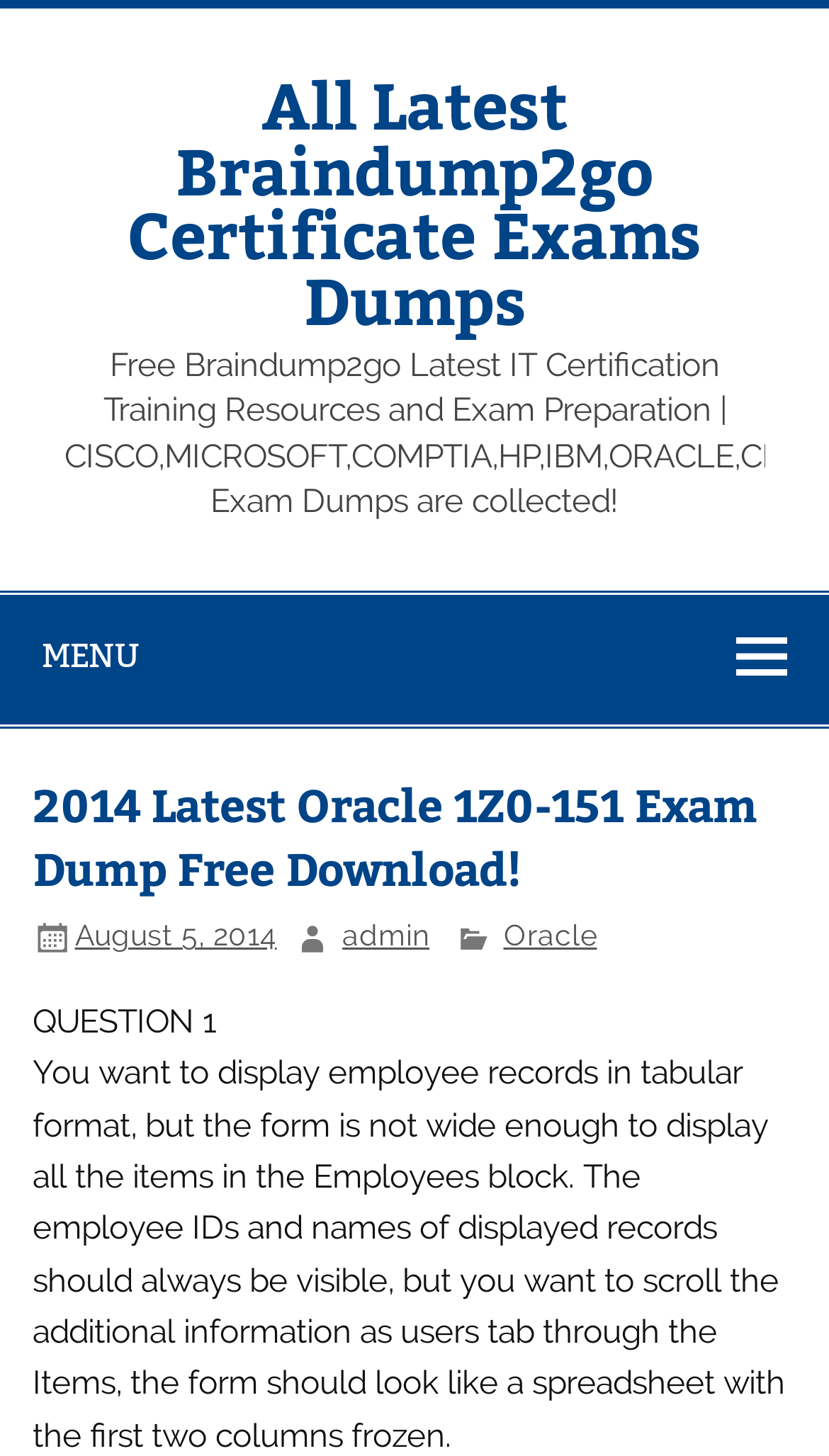Please find and generate the text of the main header of the webpage.

2014 Latest Oracle 1Z0-151 Exam Dump Free Download!